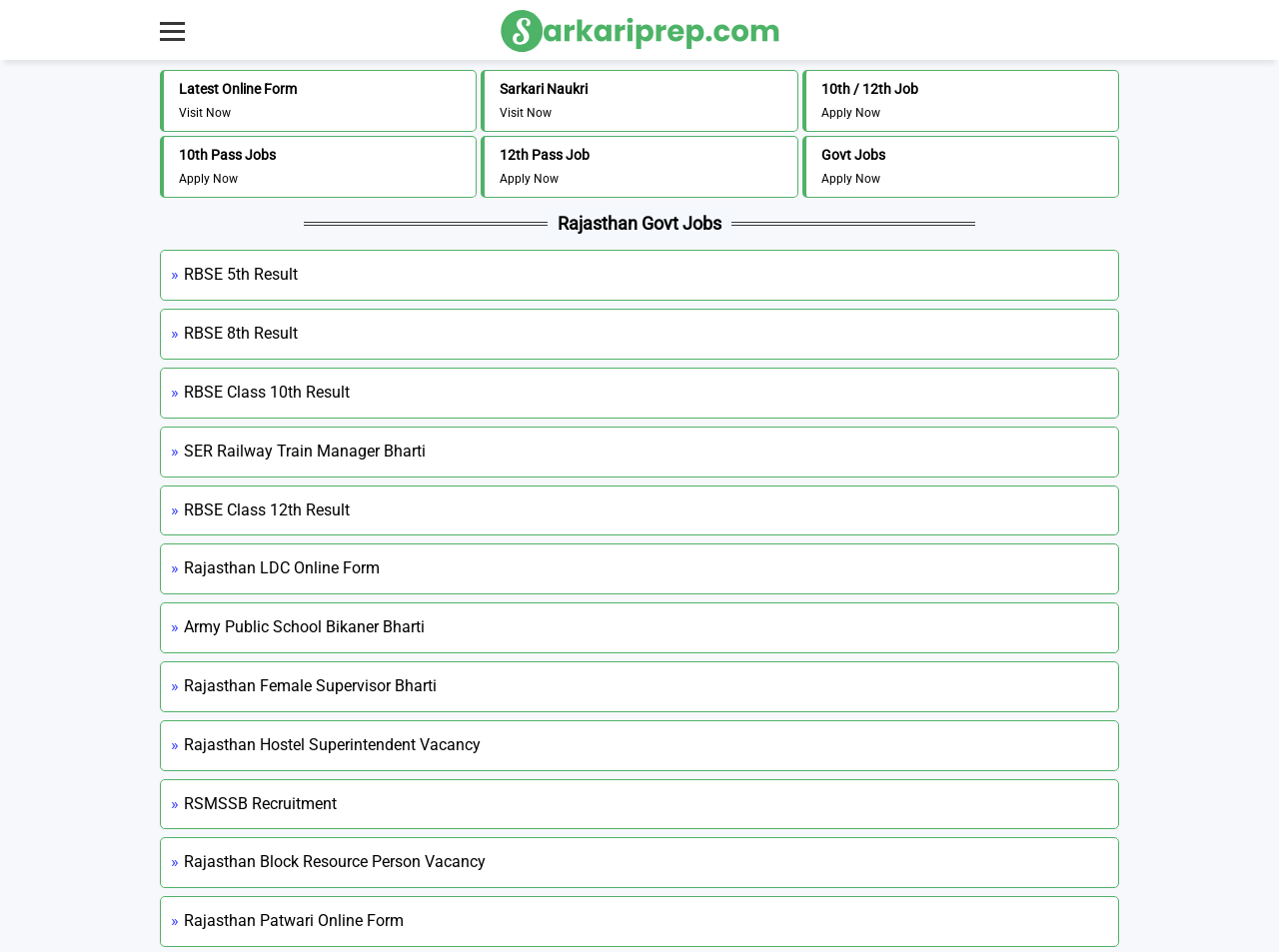Locate the bounding box coordinates of the UI element described by: "Sarkari Naukri Visit Now". Provide the coordinates as four float numbers between 0 and 1, formatted as [left, top, right, bottom].

[0.391, 0.085, 0.611, 0.125]